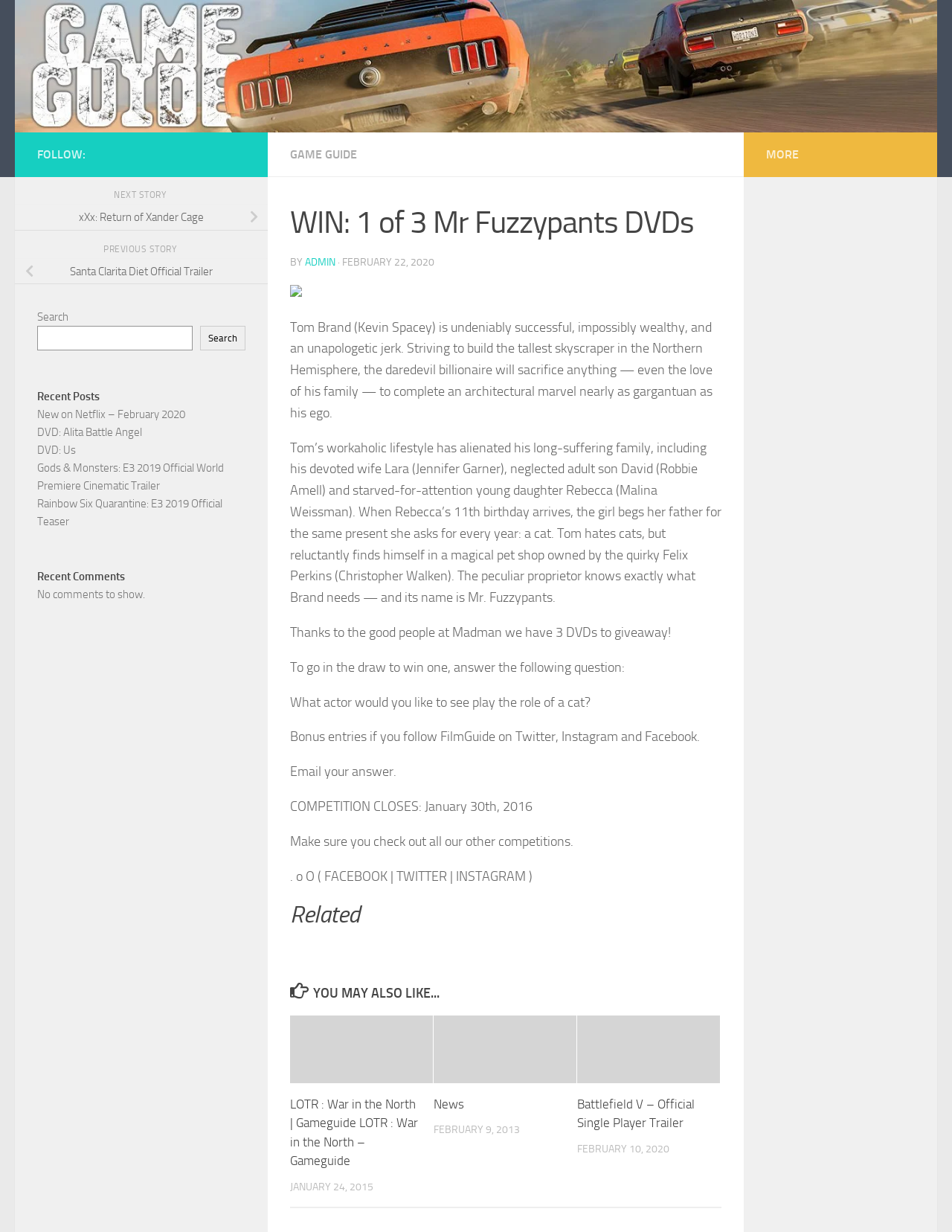Answer the following query concisely with a single word or phrase:
What is the name of the character played by Kevin Spacey?

Tom Brand